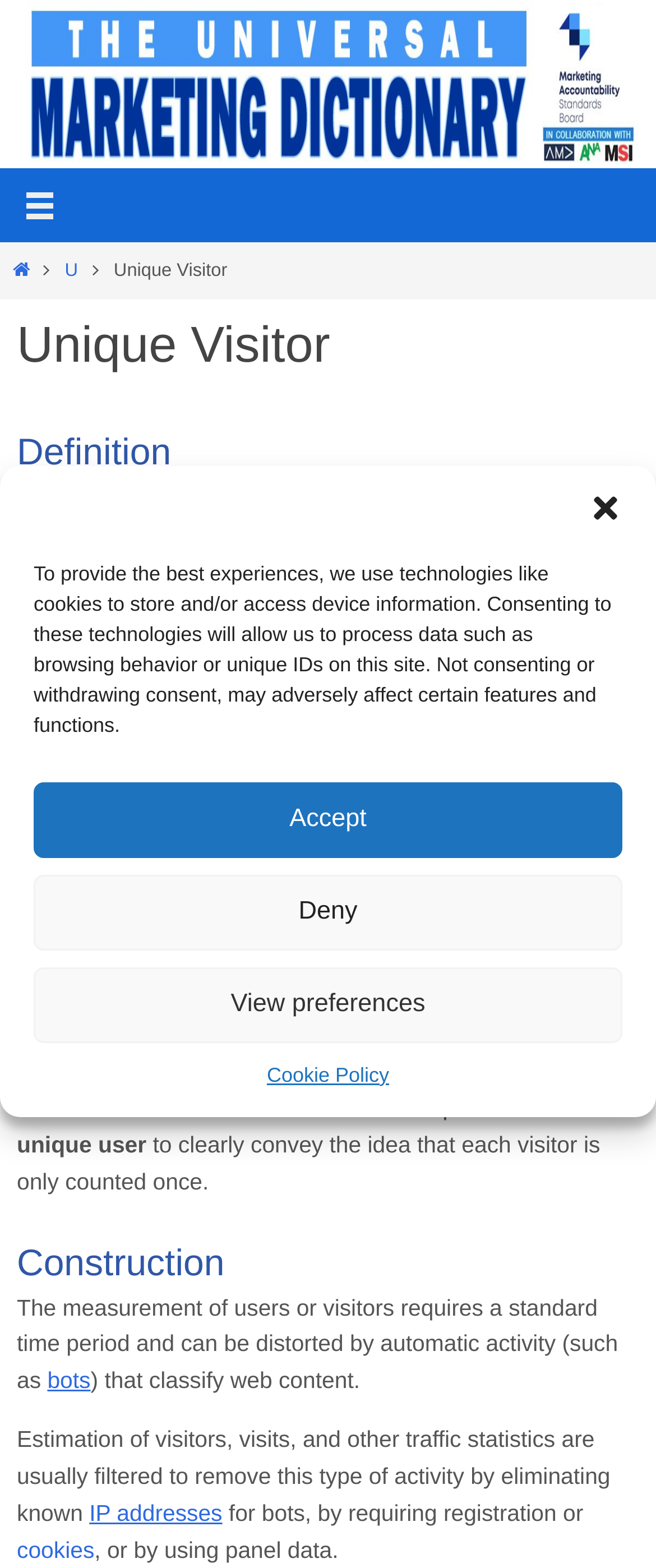Please predict the bounding box coordinates of the element's region where a click is necessary to complete the following instruction: "View preferences". The coordinates should be represented by four float numbers between 0 and 1, i.e., [left, top, right, bottom].

[0.051, 0.617, 0.949, 0.665]